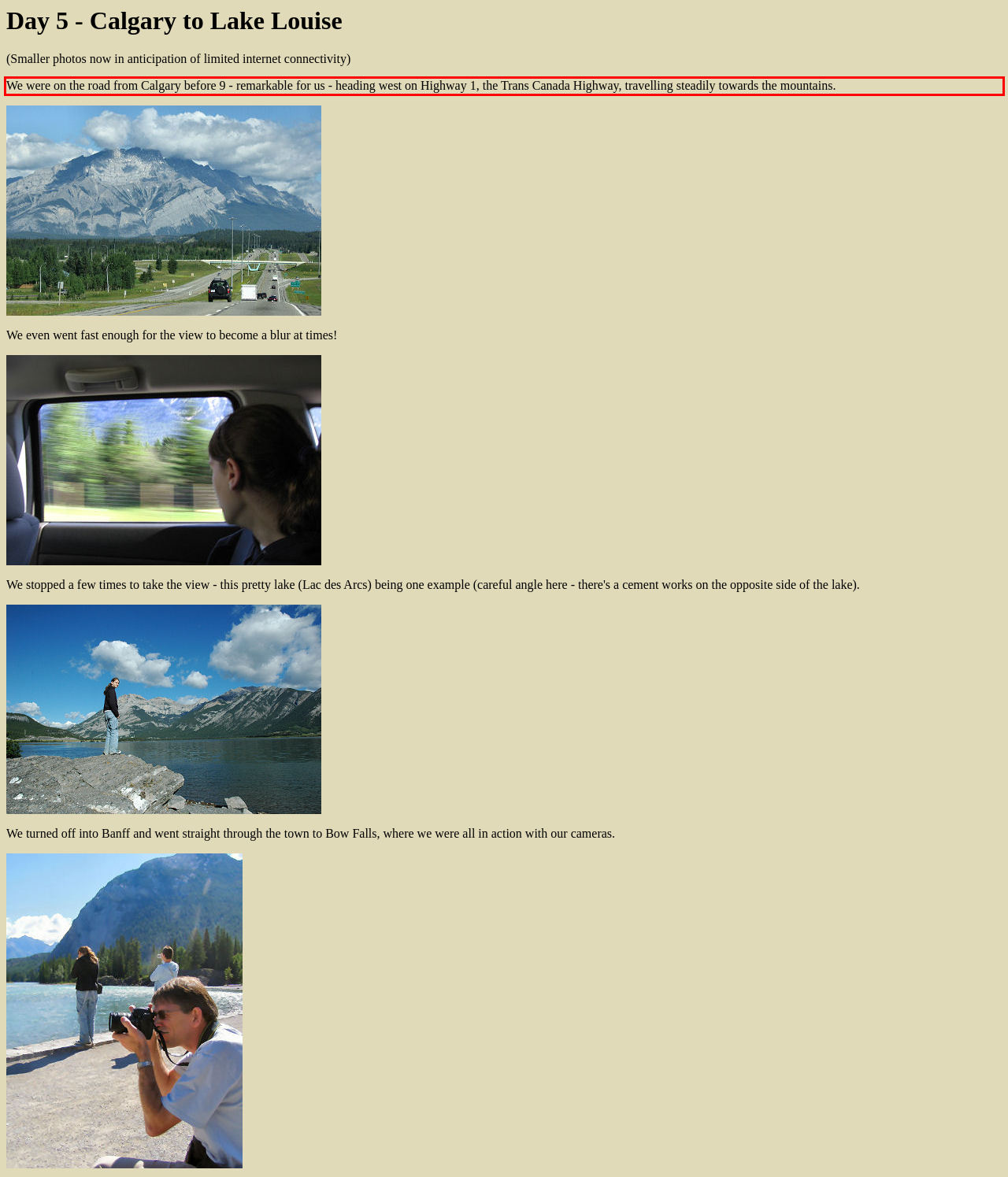Please identify the text within the red rectangular bounding box in the provided webpage screenshot.

We were on the road from Calgary before 9 - remarkable for us - heading west on Highway 1, the Trans Canada Highway, travelling steadily towards the mountains.